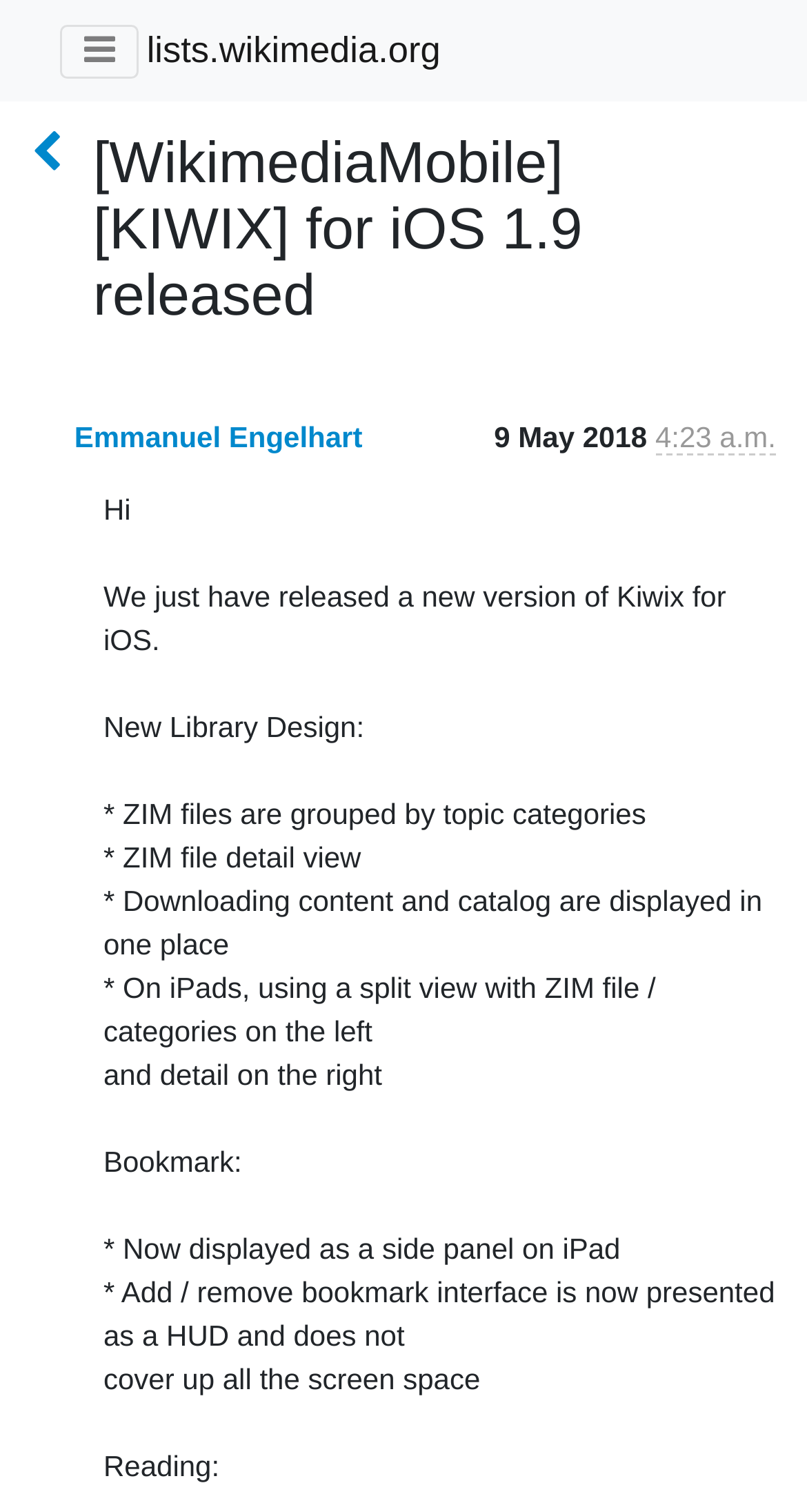Find the bounding box coordinates for the element described here: "thread".

[0.038, 0.089, 0.077, 0.119]